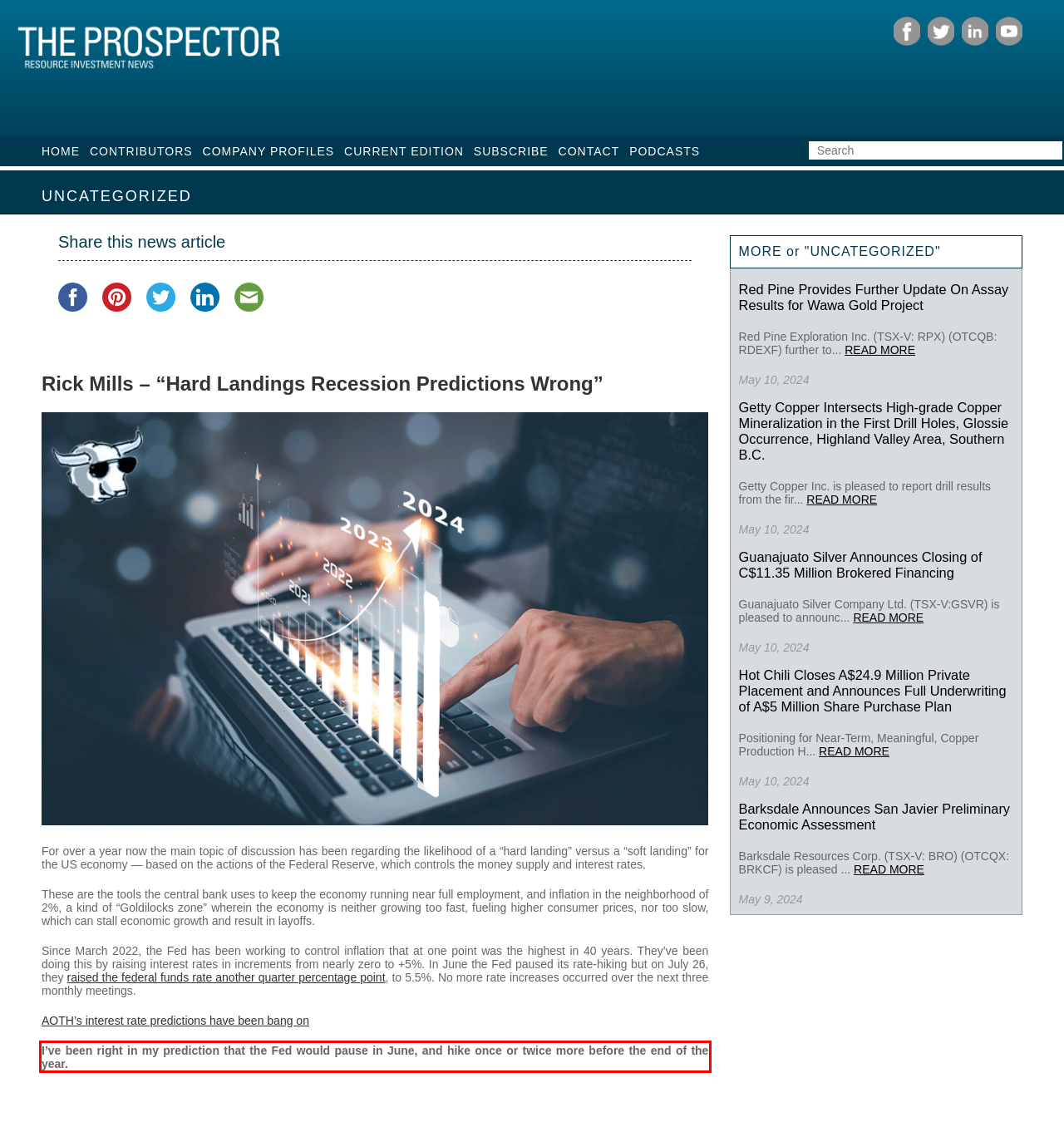From the given screenshot of a webpage, identify the red bounding box and extract the text content within it.

I’ve been right in my prediction that the Fed would pause in June, and hike once or twice more before the end of the year.